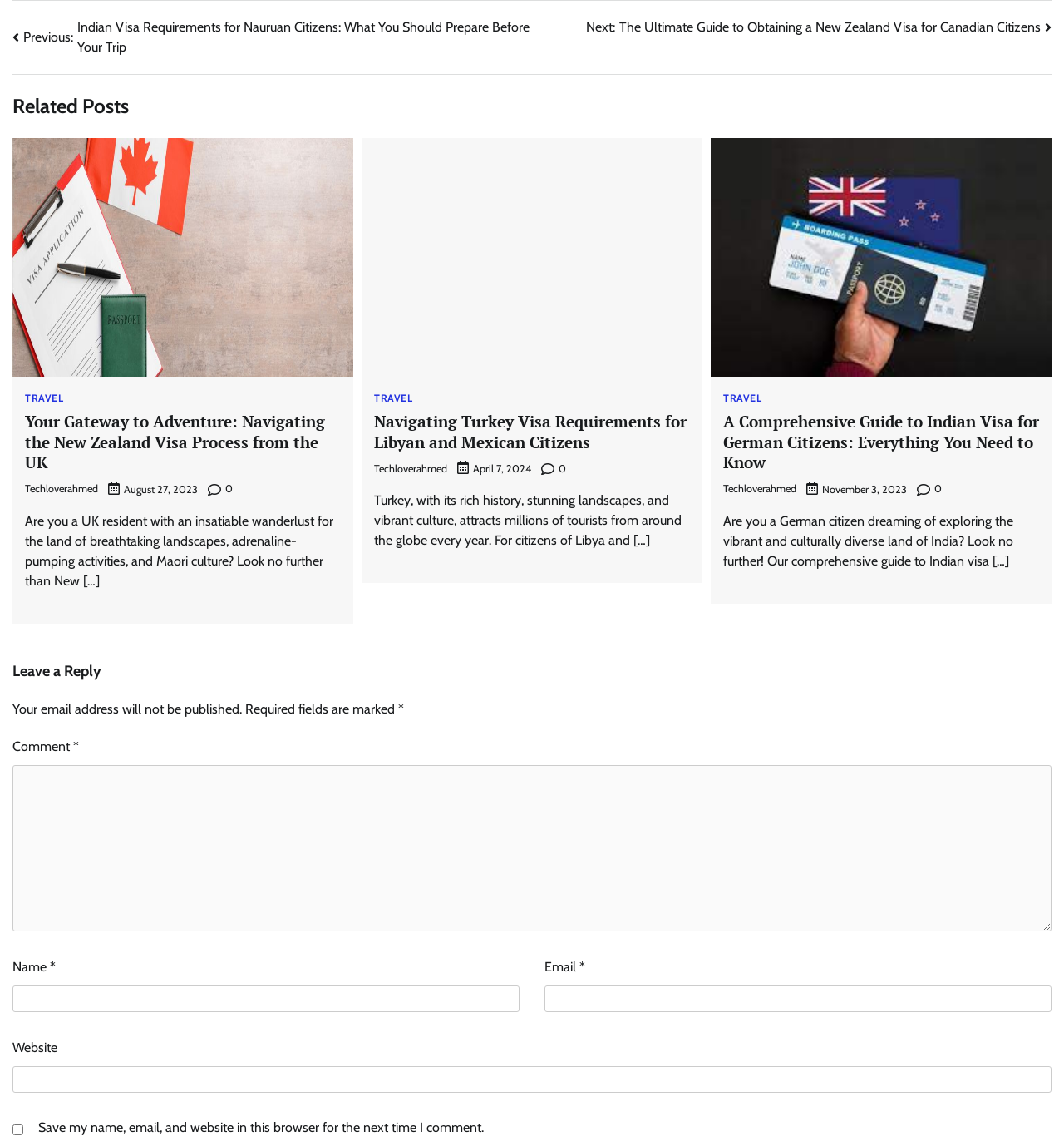Show the bounding box coordinates for the element that needs to be clicked to execute the following instruction: "Enter a comment in the text box". Provide the coordinates in the form of four float numbers between 0 and 1, i.e., [left, top, right, bottom].

[0.012, 0.668, 0.988, 0.813]